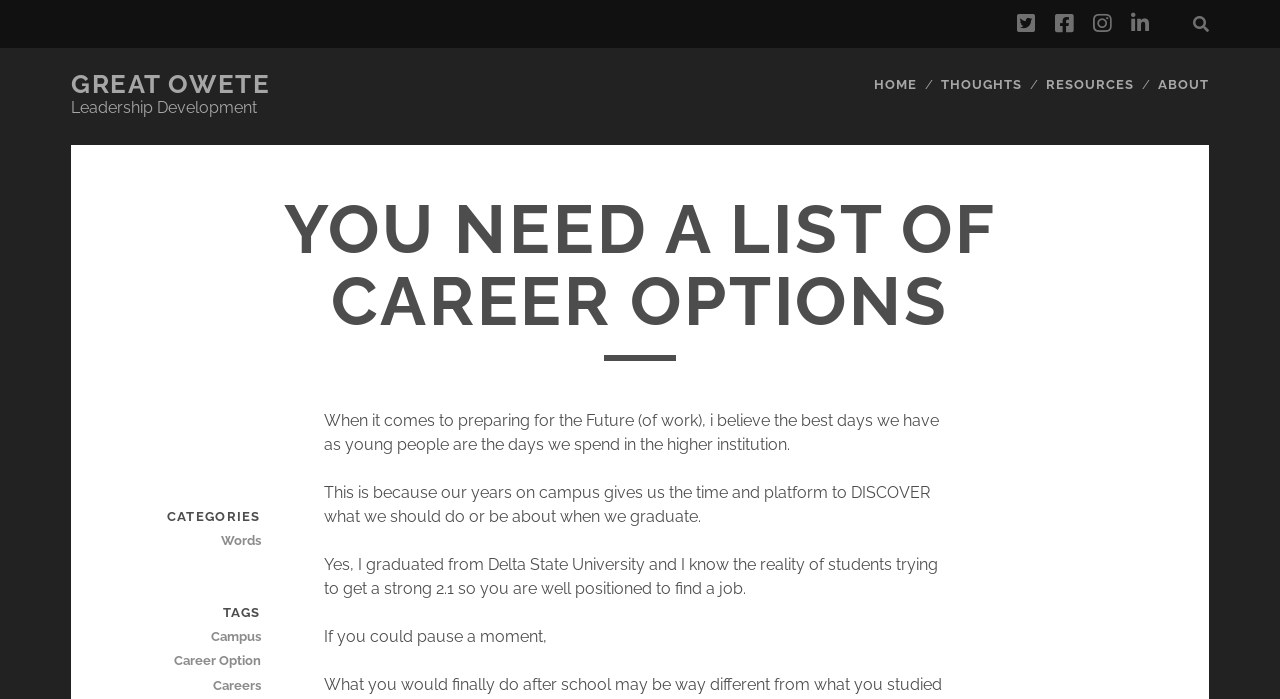Locate the bounding box for the described UI element: "Great Owete". Ensure the coordinates are four float numbers between 0 and 1, formatted as [left, top, right, bottom].

[0.055, 0.099, 0.211, 0.142]